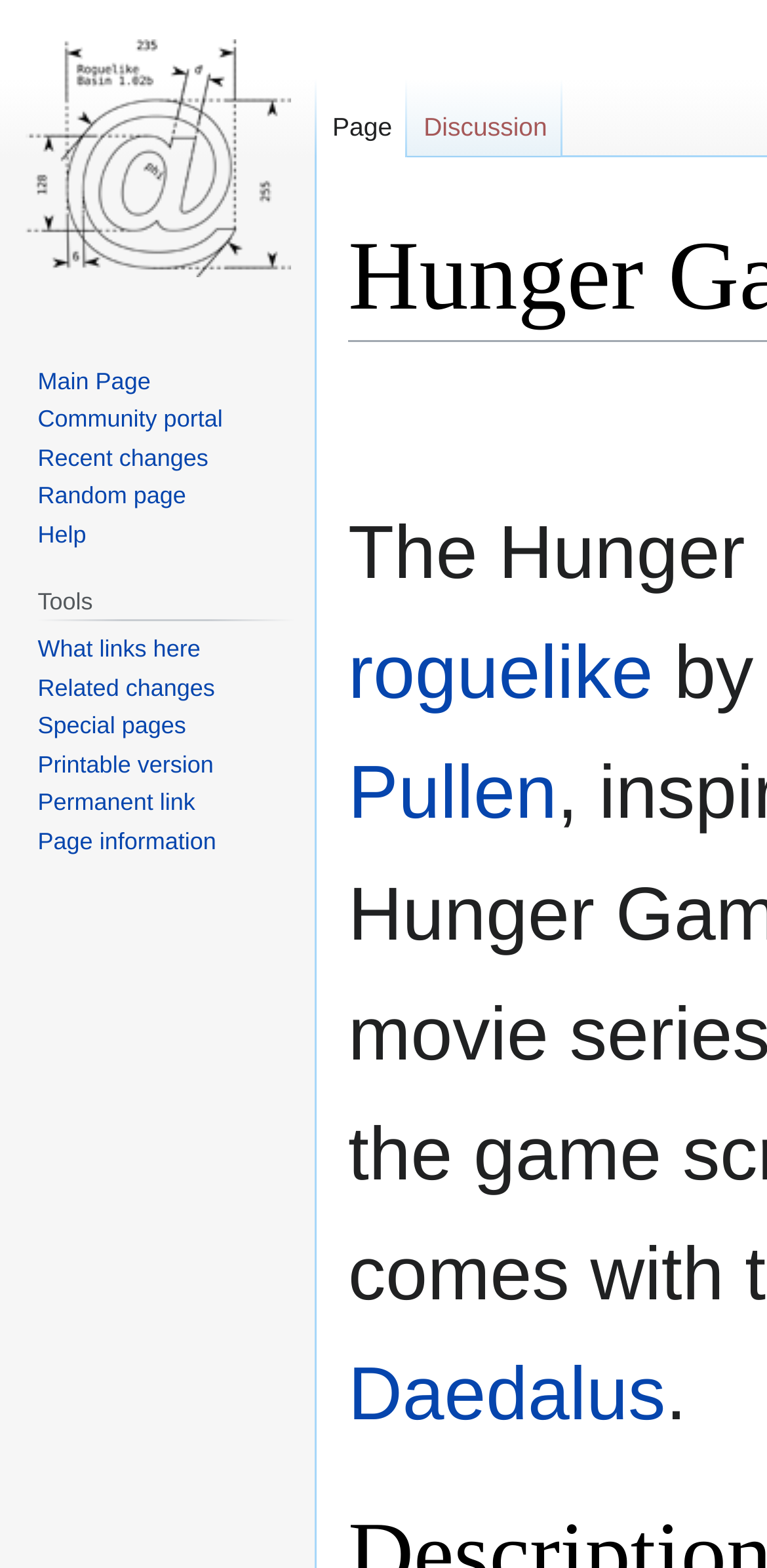Determine the bounding box coordinates of the clickable element necessary to fulfill the instruction: "Click on 'Click Here'". Provide the coordinates as four float numbers within the 0 to 1 range, i.e., [left, top, right, bottom].

None